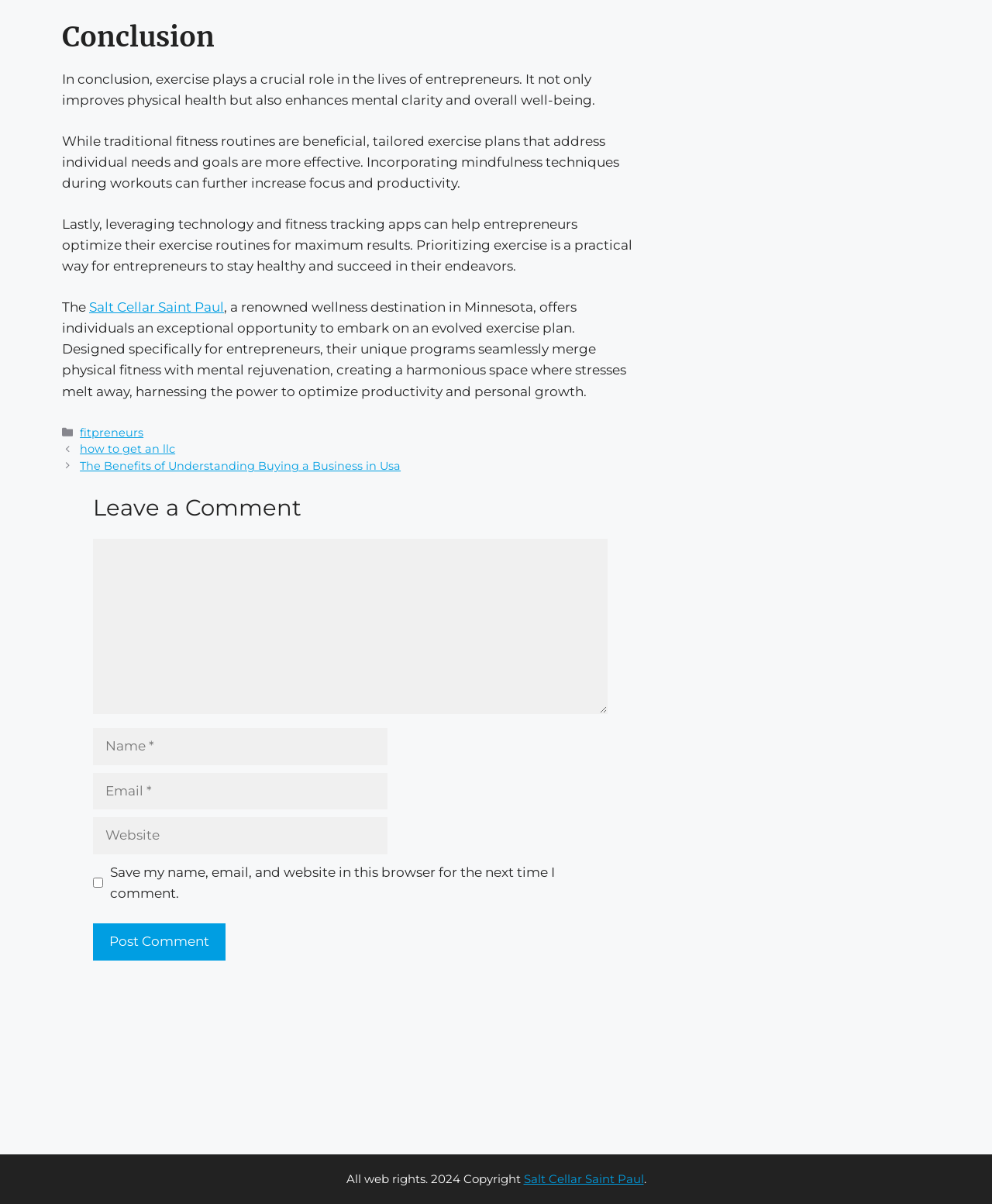Identify the bounding box coordinates of the HTML element based on this description: "name="submit" value="Post Comment"".

[0.094, 0.767, 0.227, 0.798]